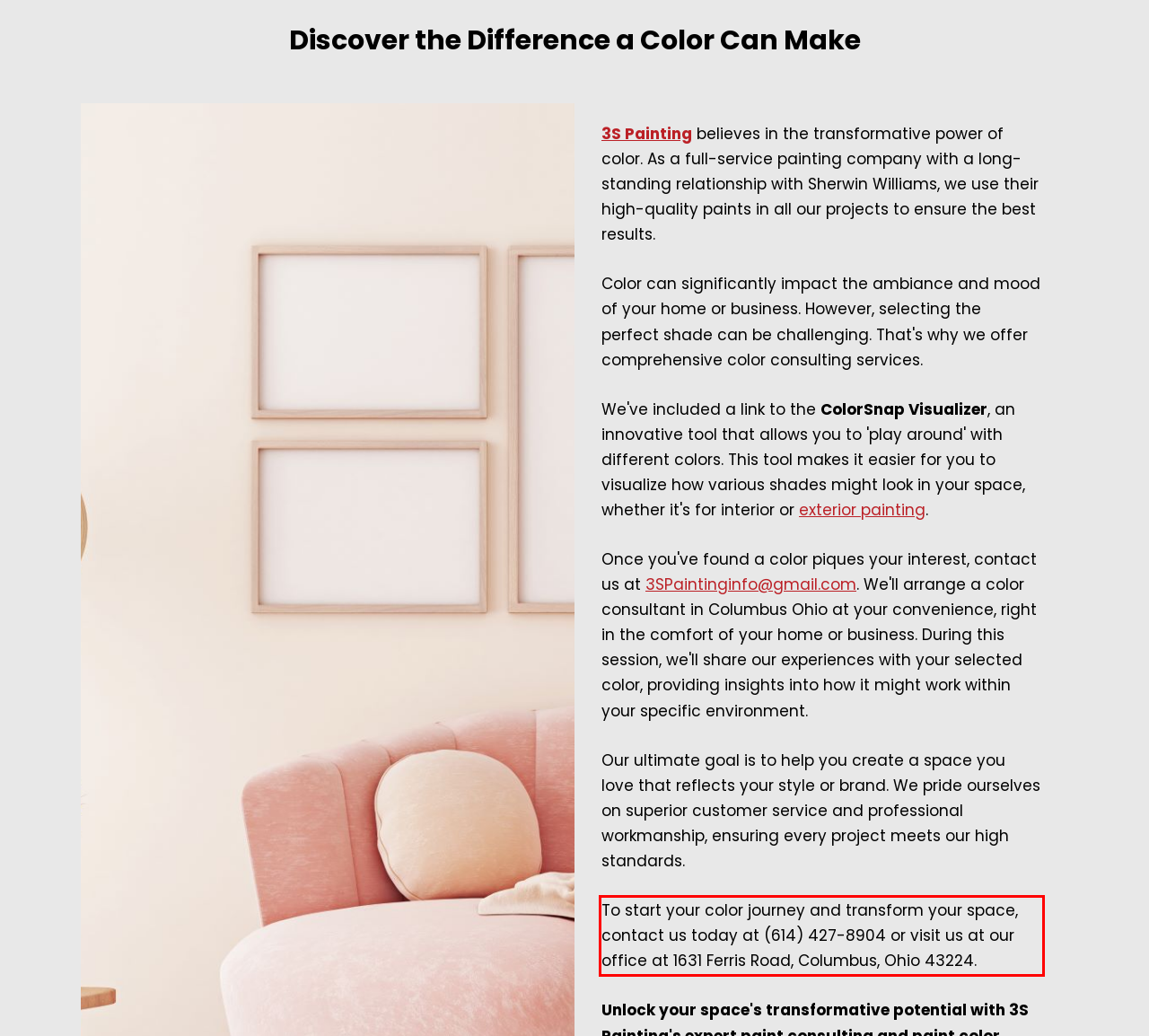Analyze the screenshot of a webpage where a red rectangle is bounding a UI element. Extract and generate the text content within this red bounding box.

To start your color journey and transform your space, contact us today at (614) 427-8904 or visit us at our office at 1631 Ferris Road, Columbus, Ohio 43224.